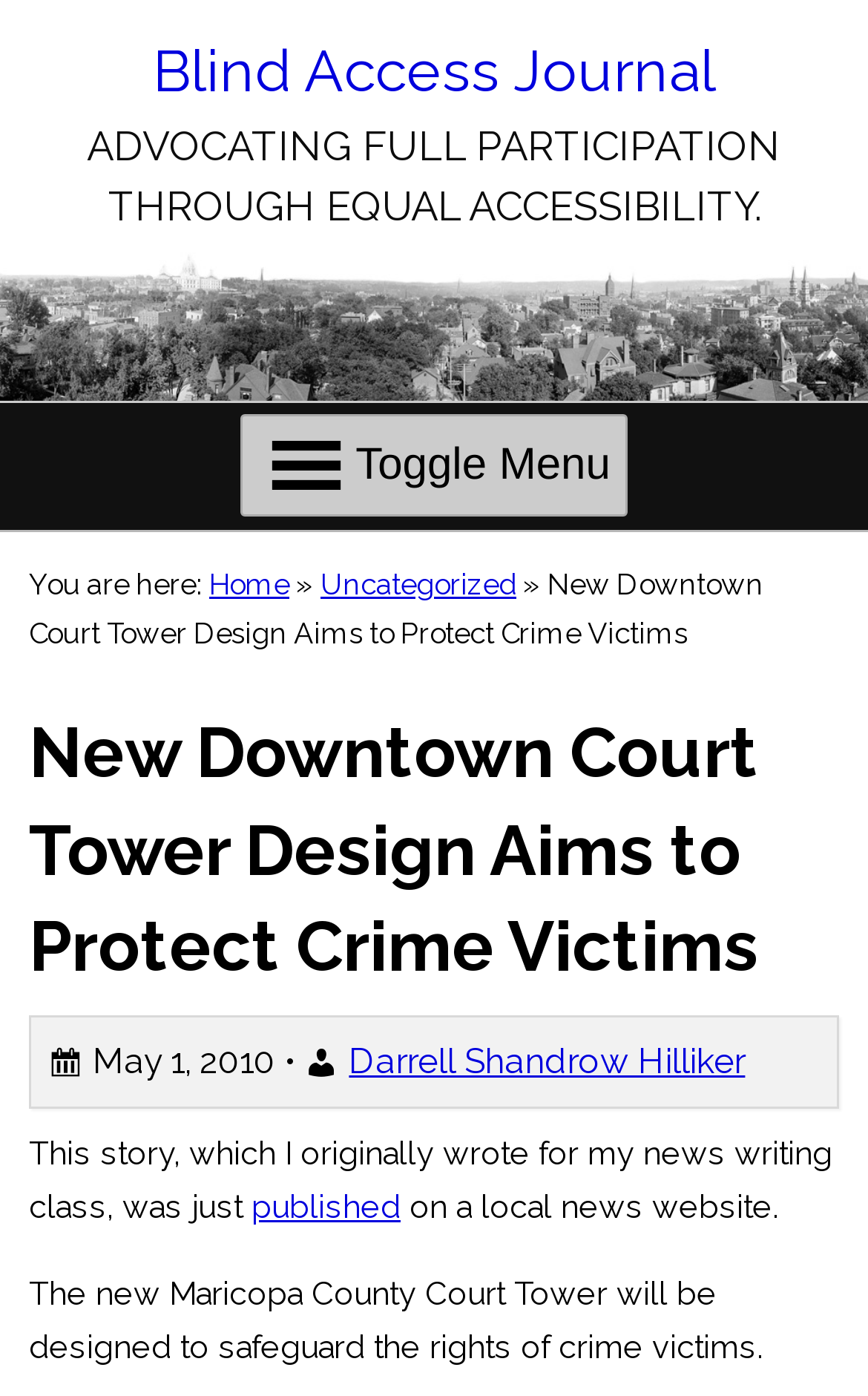Who is the author of the current article?
Using the image, respond with a single word or phrase.

Darrell Shandrow Hilliker